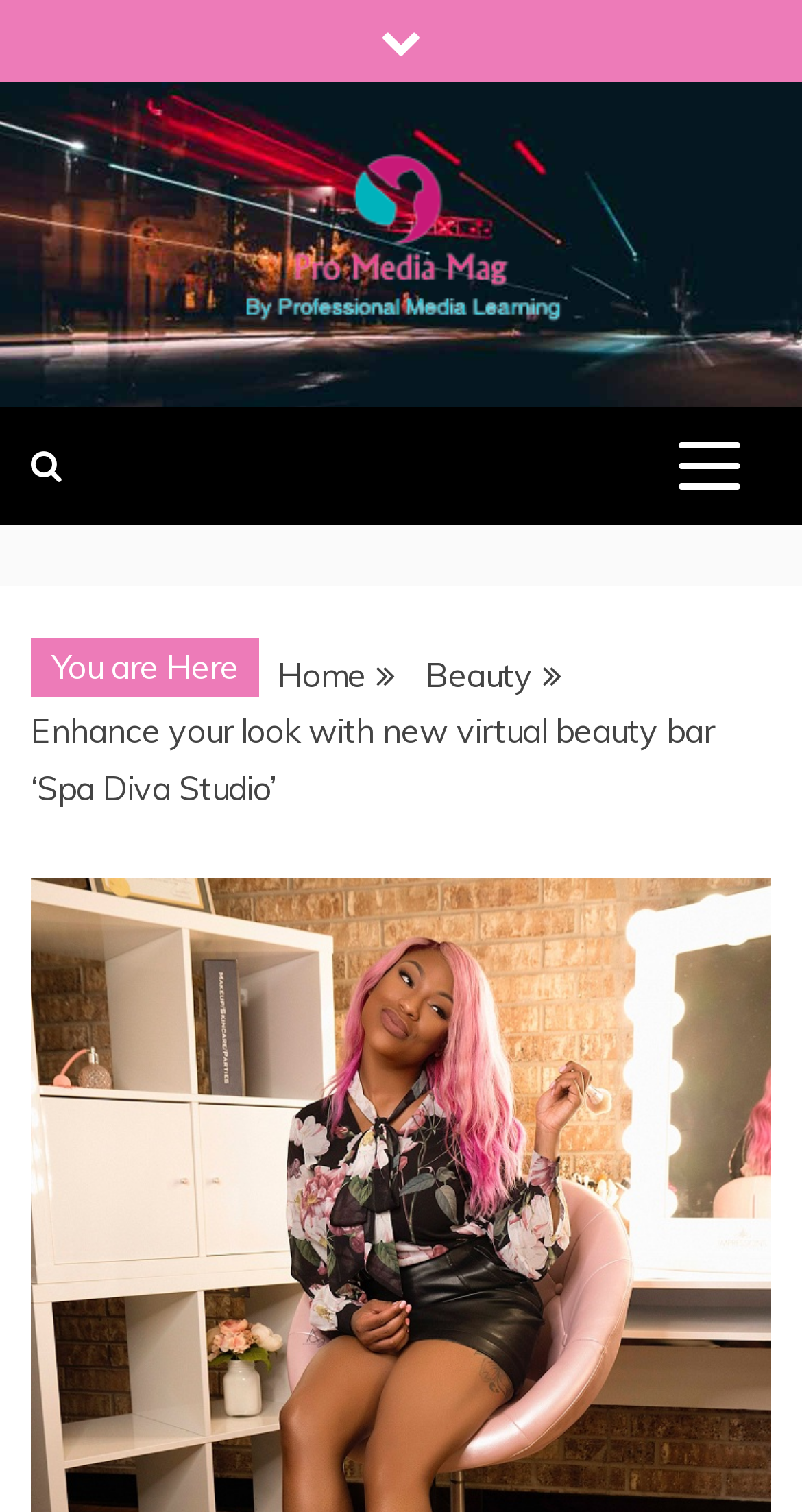Based on the element description Home, identify the bounding box of the UI element in the given webpage screenshot. The coordinates should be in the format (top-left x, top-left y, bottom-right x, bottom-right y) and must be between 0 and 1.

[0.346, 0.433, 0.456, 0.46]